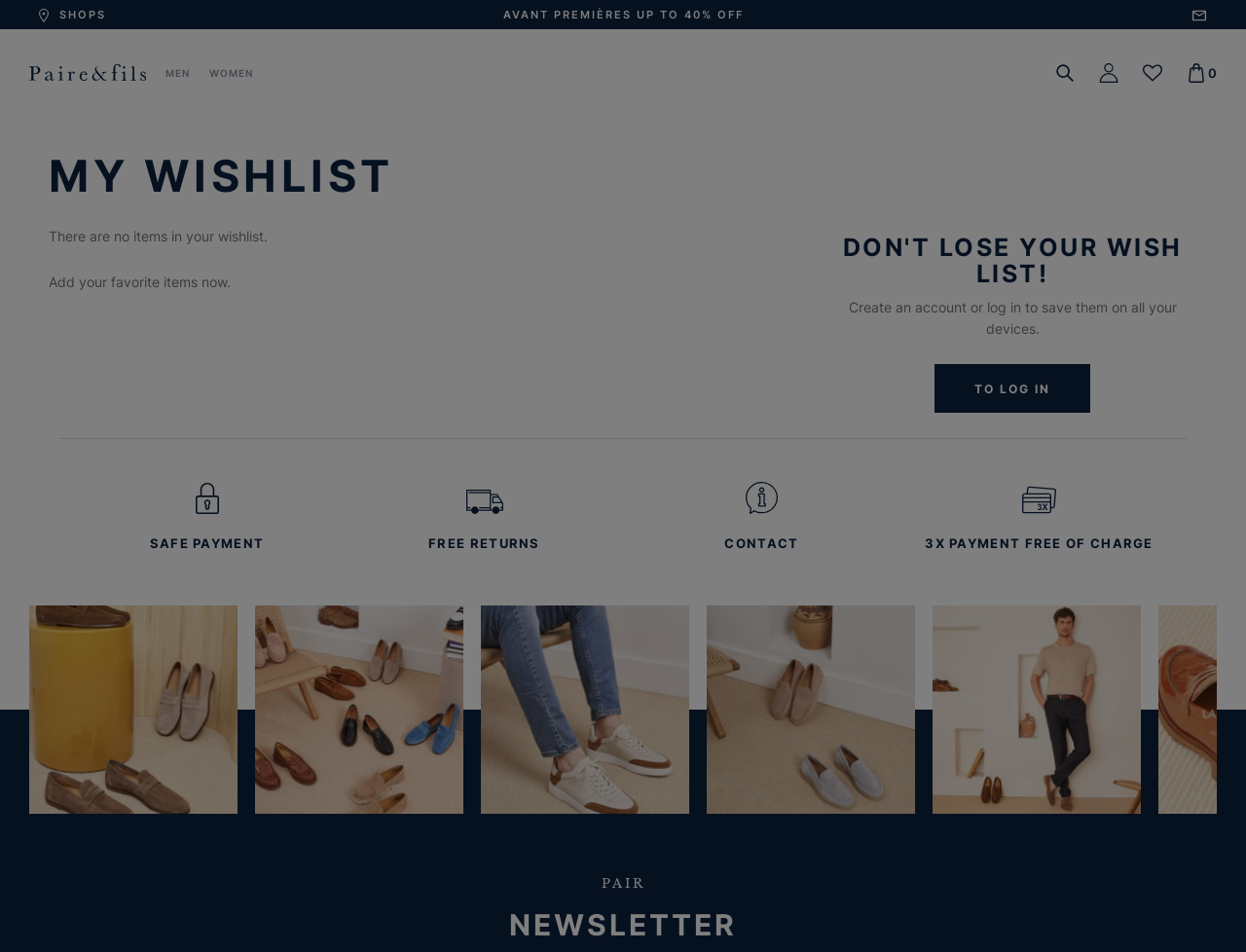Given the element description "0", identify the bounding box of the corresponding UI element.

[0.952, 0.066, 0.977, 0.087]